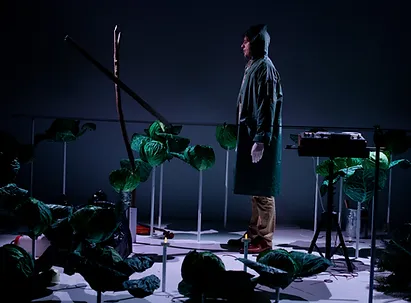Generate a detailed caption that describes the image.

The image captures a striking moment from a theatrical performance at the Nová Dráma/New Drama Festival, which has a history of showcasing innovative and thought-provoking works. In the scene, a solitary figure dressed in a green coat stands amidst a surreal and environmentally-themed set. The stage is adorned with oversized green cabbage-like leaves, hinting at themes of nature and perhaps environmental concerns, which have been increasingly relevant in contemporary theatre. 

The performance appears to engage with the intersection of art and activism, reflecting the festival's commitment to dialogues about pressing global issues, such as climate change. Notably, the presence of a minimalistic, stark backdrop emphasizes the isolation of the character, inviting the audience to reflect on both personal and societal struggles. The festival, which seeks to foster international conversations about theatre, has featured various thematic focuses over the years, including the environmental and cultural narratives highlighted in this work.